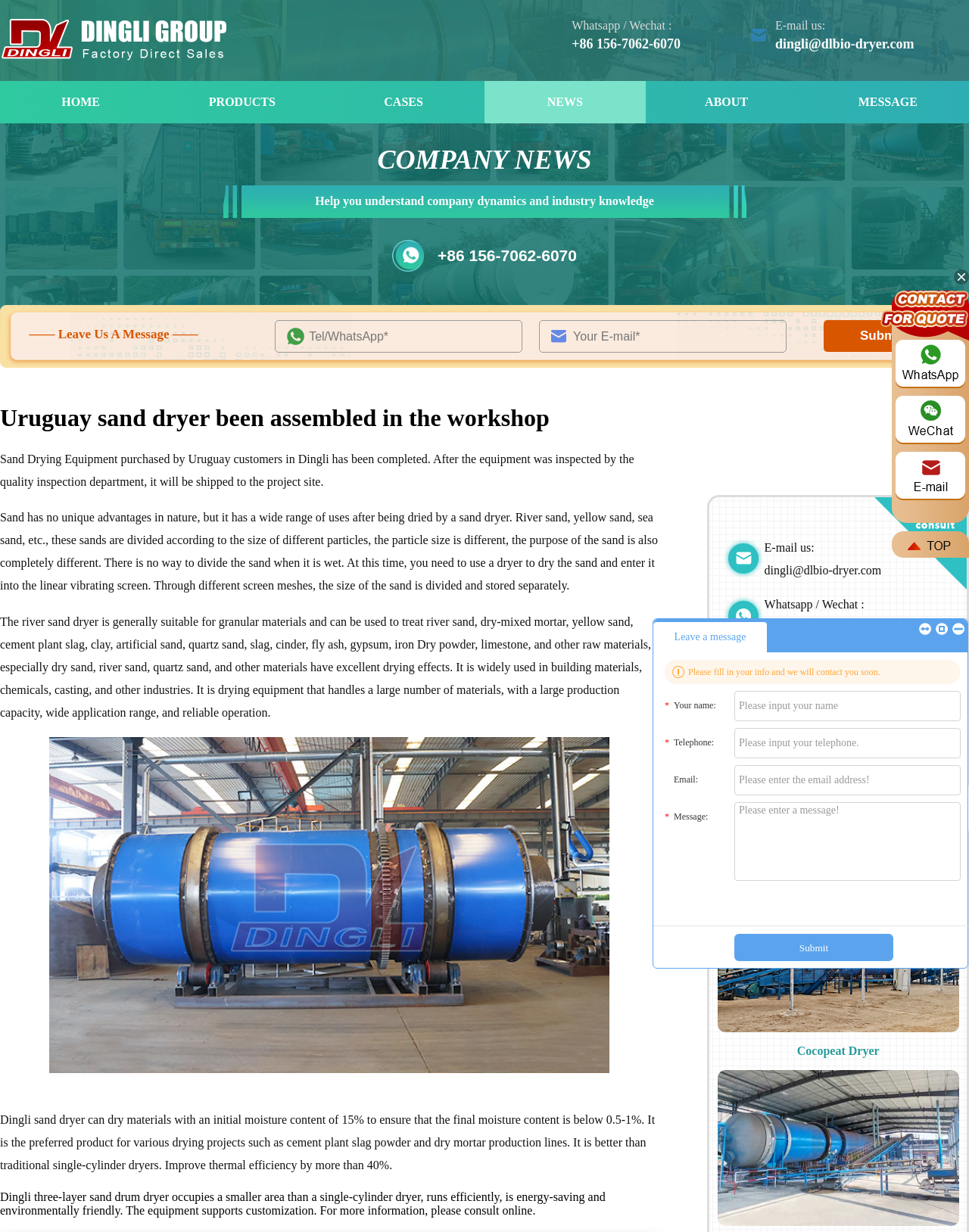Please identify the bounding box coordinates of where to click in order to follow the instruction: "Contact us through Whatsapp".

[0.59, 0.015, 0.75, 0.042]